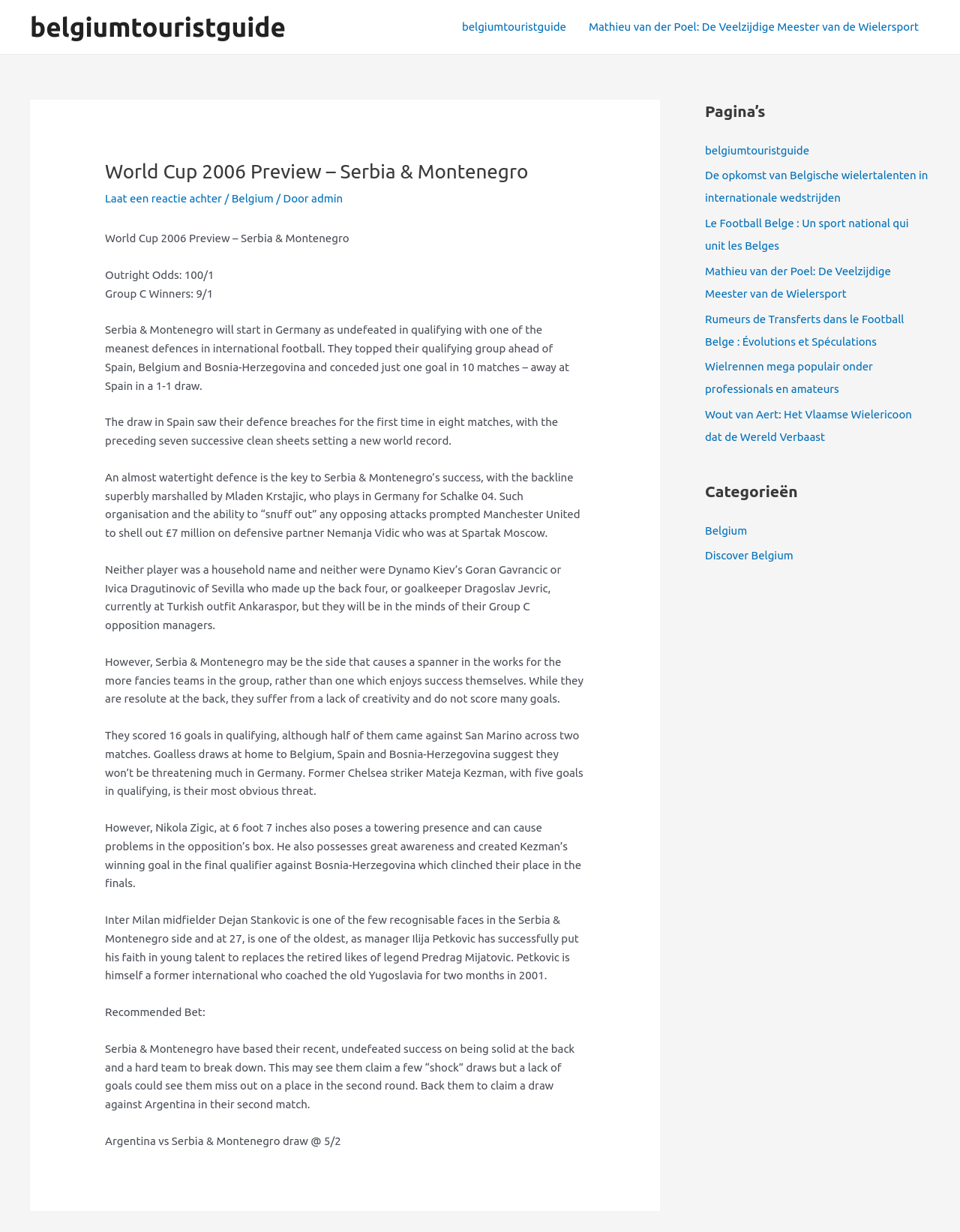Identify the bounding box coordinates for the element you need to click to achieve the following task: "Click on the link to view the article about Mathieu van der Poel". Provide the bounding box coordinates as four float numbers between 0 and 1, in the form [left, top, right, bottom].

[0.602, 0.001, 0.969, 0.043]